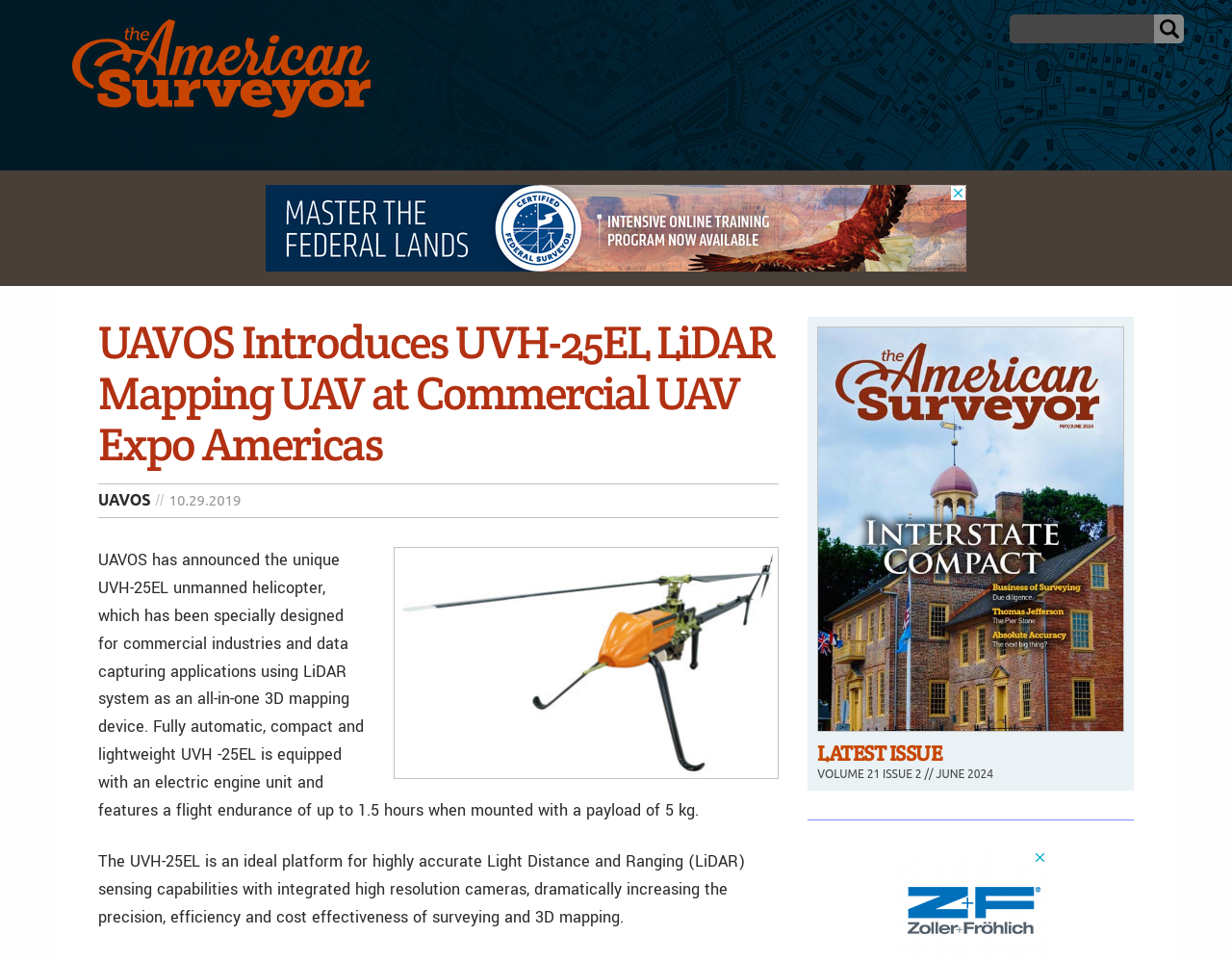What is the function of the LiDAR system?
Using the image as a reference, deliver a detailed and thorough answer to the question.

The answer can be found in the paragraph that describes the UVH-25EL, which states that it 'is equipped with an electric engine unit and features a flight endurance of up to 1.5 hours when mounted with a payload of 5 kg' and also mentions that it is 'an ideal platform for highly accurate Light Distance and Ranging (LiDAR) sensing capabilities with integrated high resolution cameras, dramatically increasing the precision, efficiency and cost effectiveness of surveying and 3D mapping'.